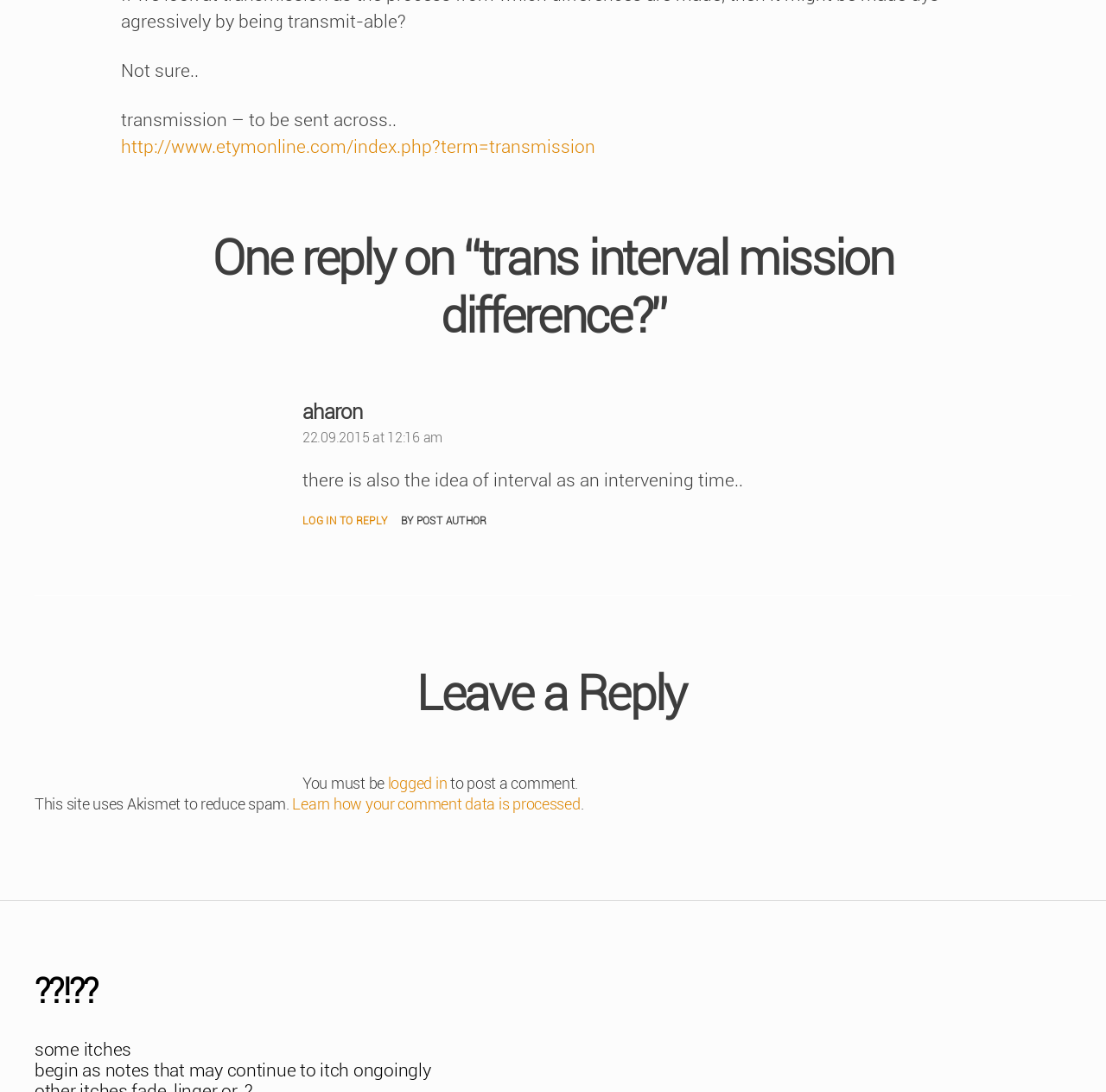Given the element description: "Log in to Reply", predict the bounding box coordinates of the UI element it refers to, using four float numbers between 0 and 1, i.e., [left, top, right, bottom].

[0.273, 0.471, 0.35, 0.482]